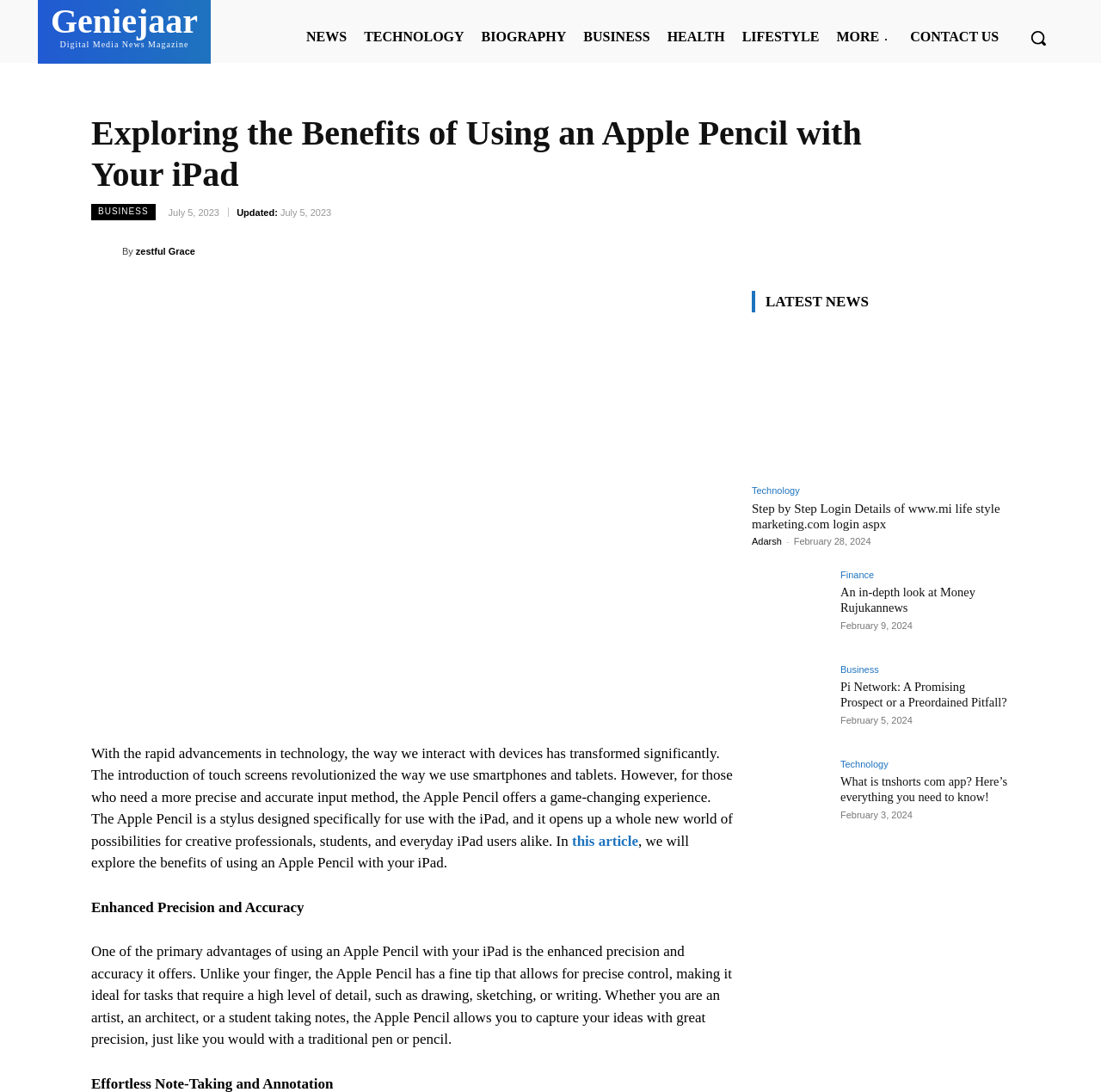Give the bounding box coordinates for the element described by: "geniejaarDigital Media News Magazine".

[0.046, 0.004, 0.18, 0.051]